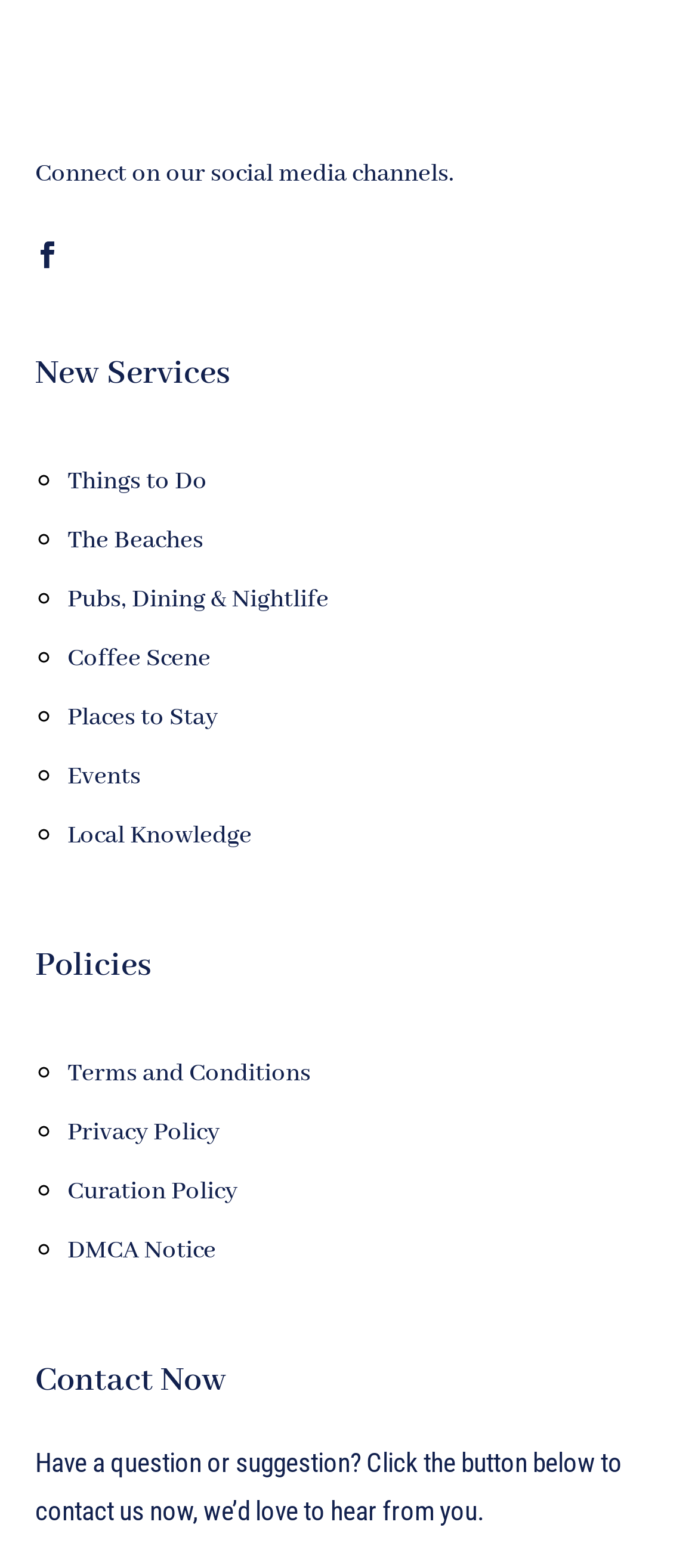Locate the bounding box coordinates of the clickable area to execute the instruction: "Contact us now". Provide the coordinates as four float numbers between 0 and 1, represented as [left, top, right, bottom].

[0.05, 0.867, 0.324, 0.895]